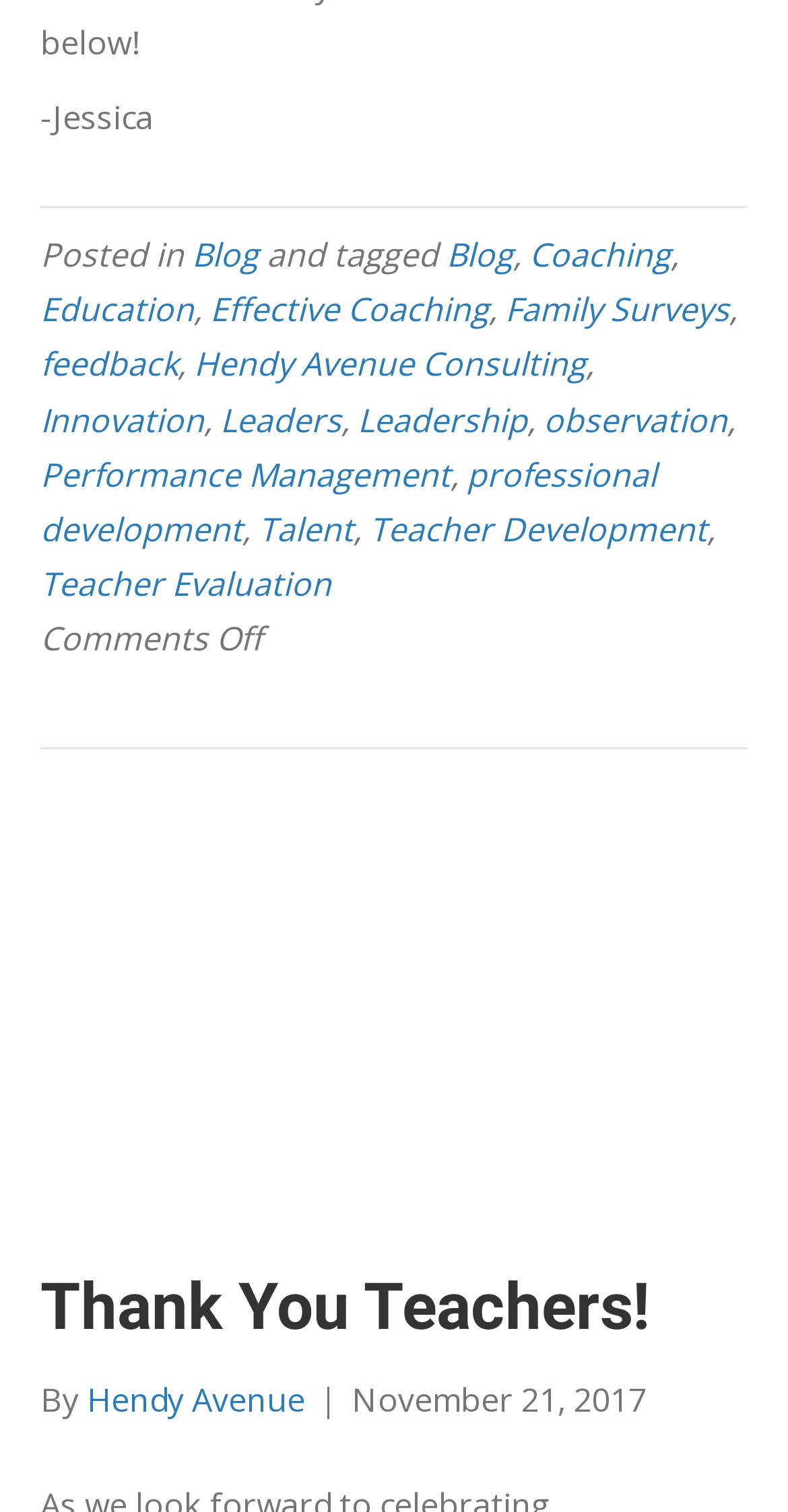Using floating point numbers between 0 and 1, provide the bounding box coordinates in the format (top-left x, top-left y, bottom-right x, bottom-right y). Locate the UI element described here: Performance Management

[0.051, 0.299, 0.572, 0.328]